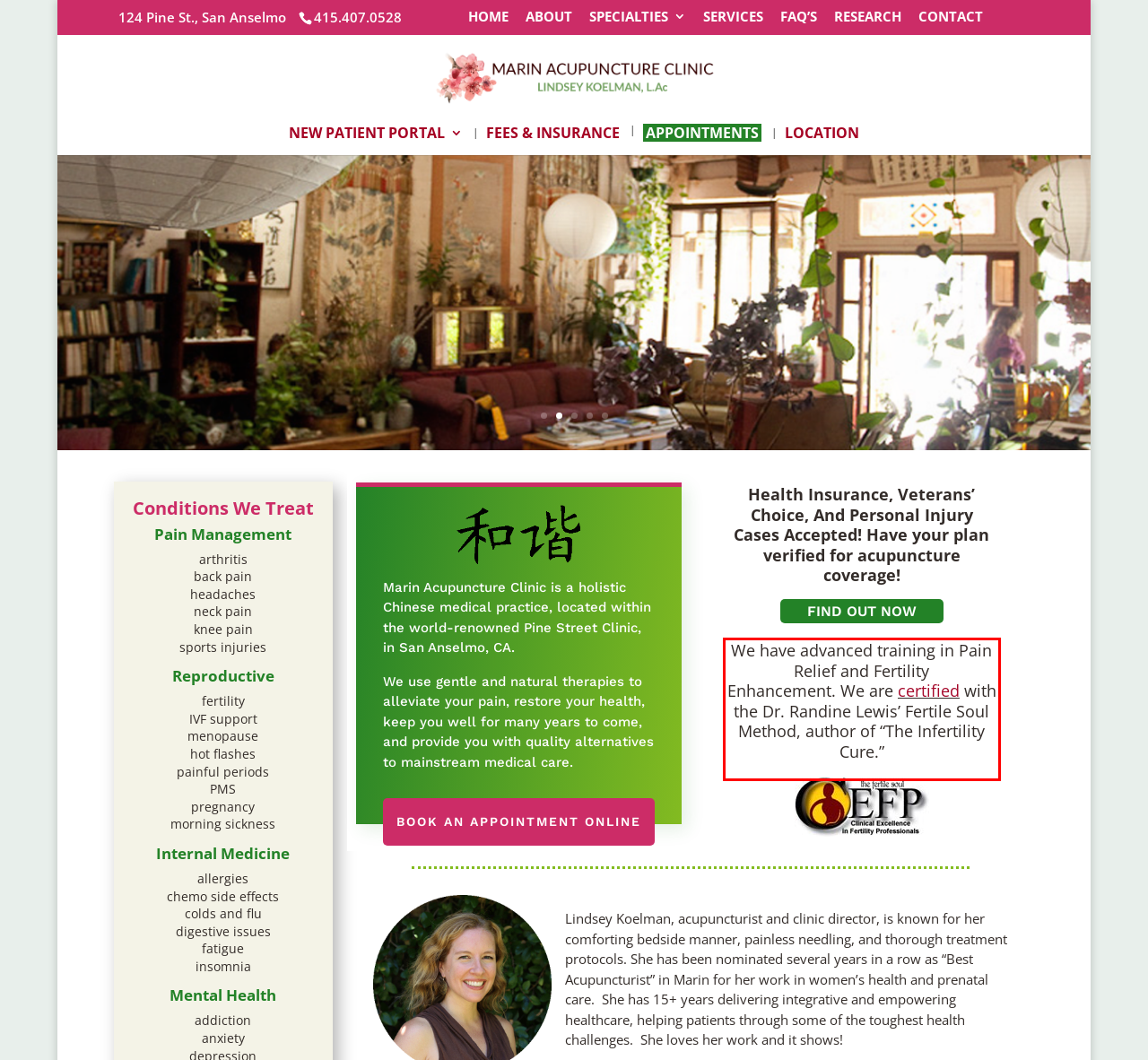Please use OCR to extract the text content from the red bounding box in the provided webpage screenshot.

We have advanced training in Pain Relief and Fertility Enhancement. We are certified with the Dr. Randine Lewis’ Fertile Soul Method, author of “The Infertility Cure.”